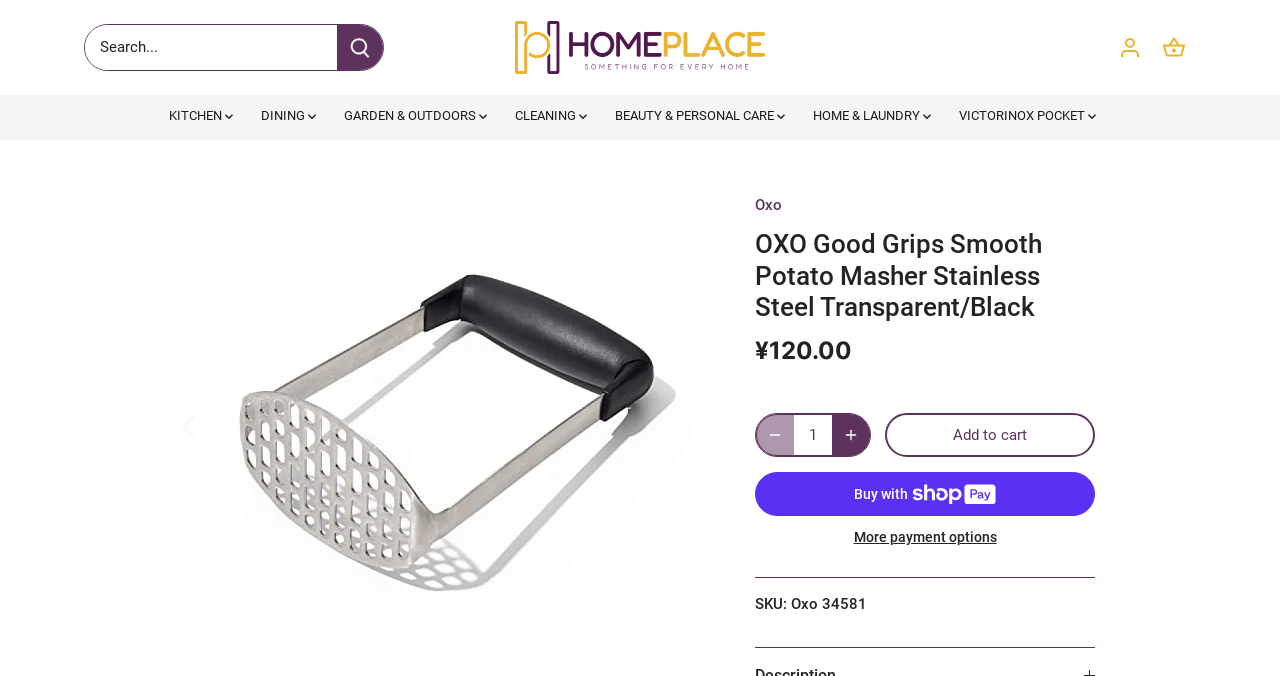What is the current quantity of the product? Examine the screenshot and reply using just one word or a brief phrase.

1